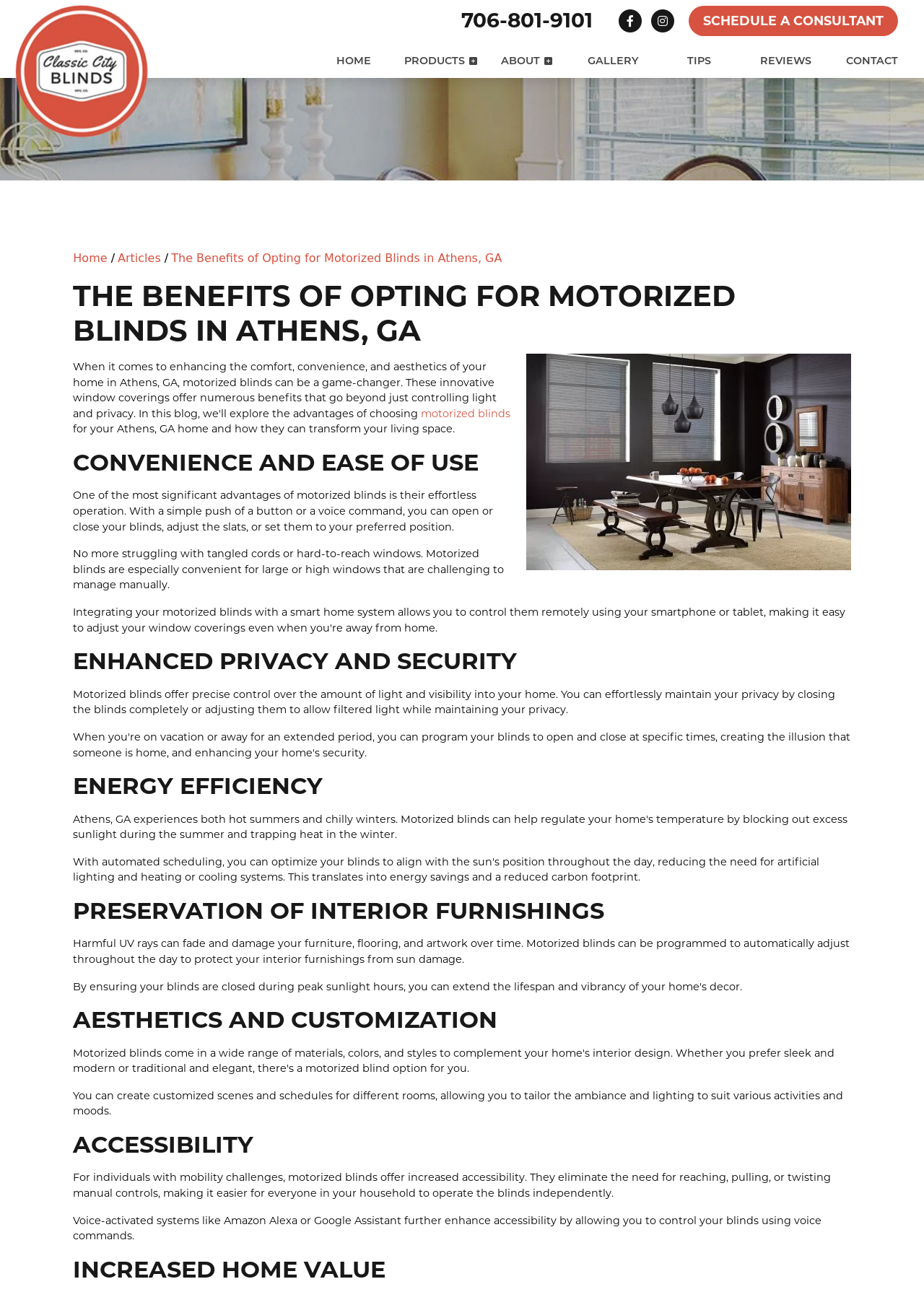What is the benefit of motorized blinds for large or high windows?
Utilize the information in the image to give a detailed answer to the question.

I found this answer by reading the section under the heading 'CONVENIENCE AND EASE OF USE' which states that motorized blinds are especially convenient for large or high windows that are challenging to manage manually.